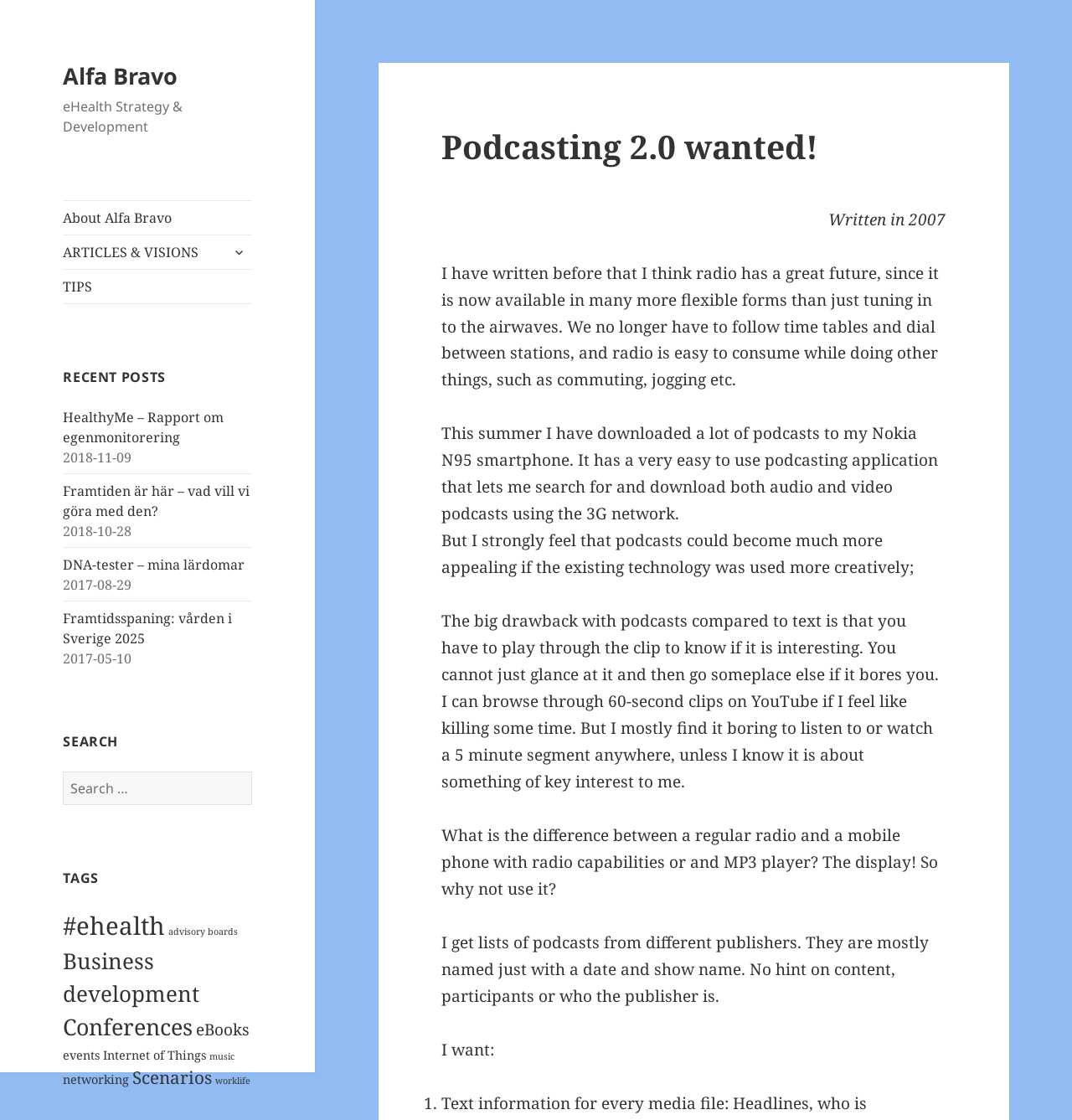Please find the bounding box for the following UI element description. Provide the coordinates in (top-left x, top-left y, bottom-right x, bottom-right y) format, with values between 0 and 1: Framtidsspaning: vården i Sverige 2025

[0.059, 0.544, 0.217, 0.578]